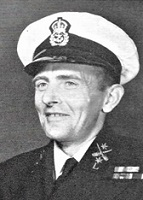Create an exhaustive description of the image.

The image features a distinguished naval officer, characterized by his formal naval attire adorned with medals, a cap bearing an emblem, and a confident smile. This portrait likely commemorates his service and achievements within the naval forces. The individual’s uniform, combined with the traditional naval cap, signifies a position of authority and respect, reflecting a dedication to maritime service. This image contributes to a broader memorial that honors fallen and distinguished members of the naval community, emphasizing the sacrifices made and the legacy left behind.